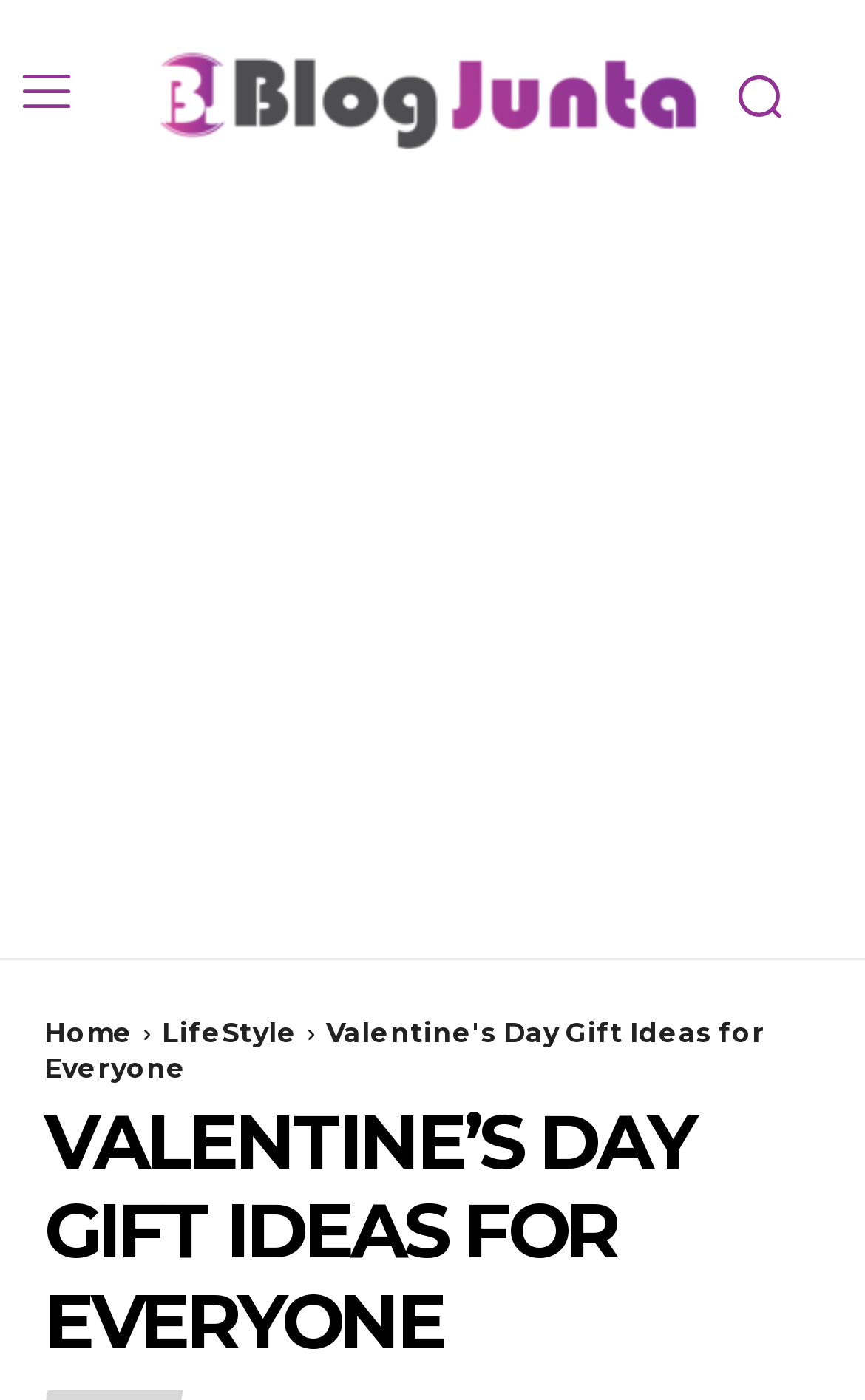What type of gifts are featured on this webpage?
Answer with a single word or phrase by referring to the visual content.

Valentine's Day gifts